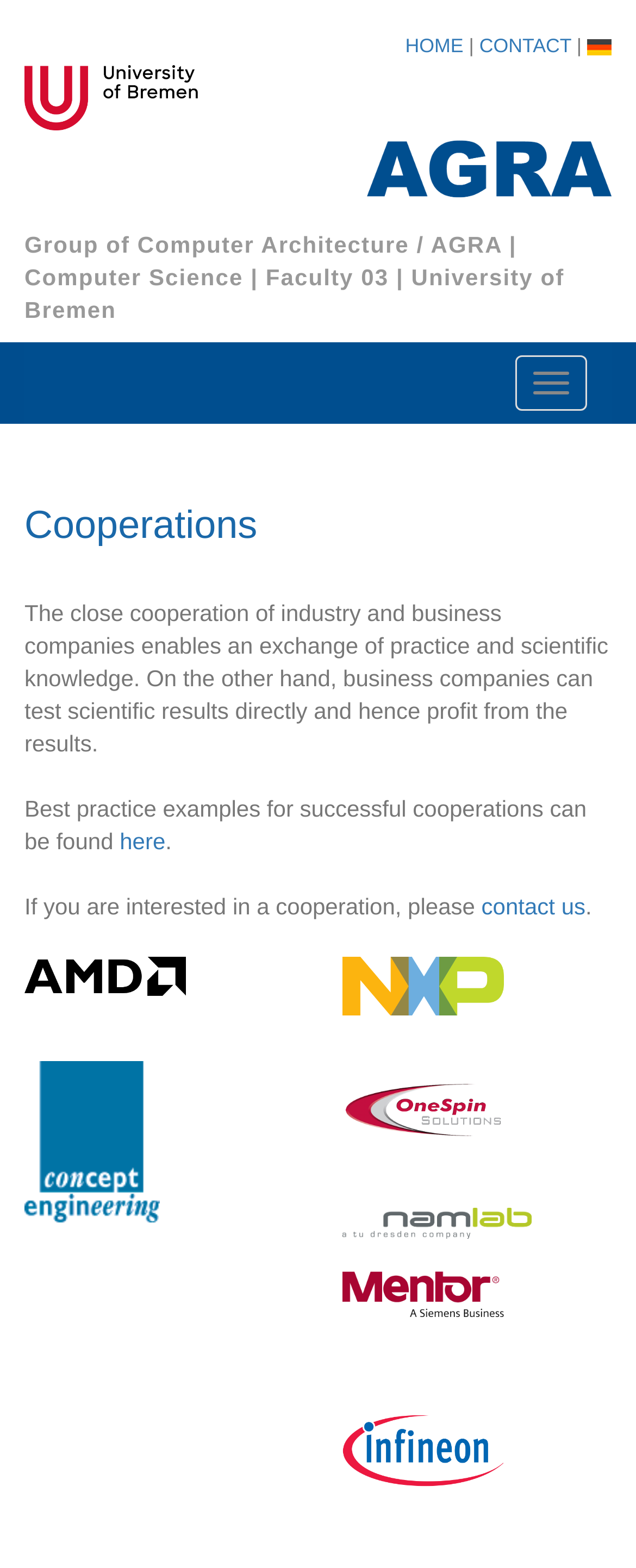Using the information in the image, give a detailed answer to the following question: How many navigation links are at the top of the webpage?

I counted the number of navigation links at the top of the webpage, which are HOME, CONTACT, and Switch DE.